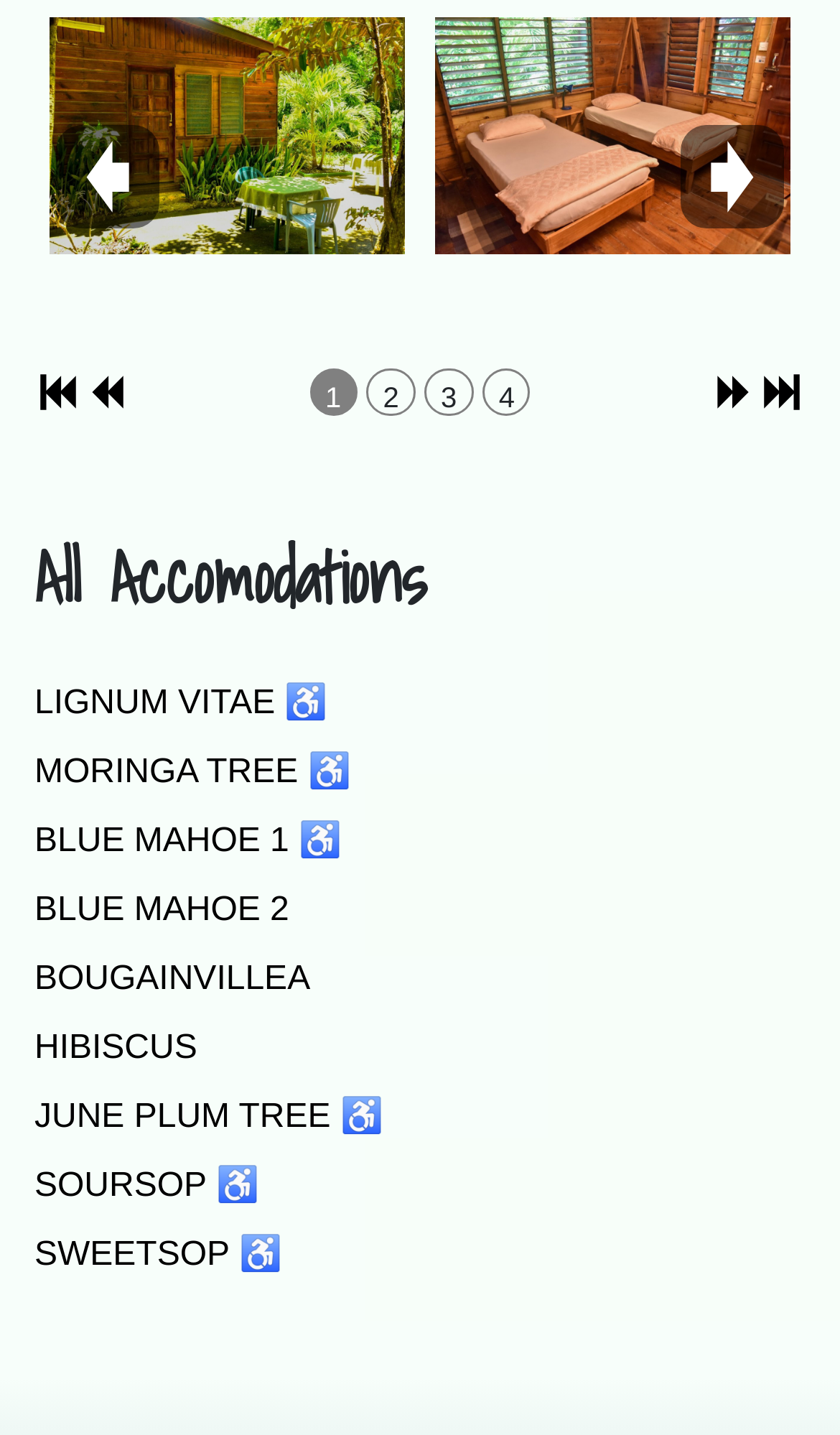What is the first accommodation listed?
Please elaborate on the answer to the question with detailed information.

The first accommodation listed is 'LIGNUM VITAE ♿' which is a link element located at the top-left of the webpage, with a bounding box coordinate of [0.041, 0.478, 0.39, 0.504].